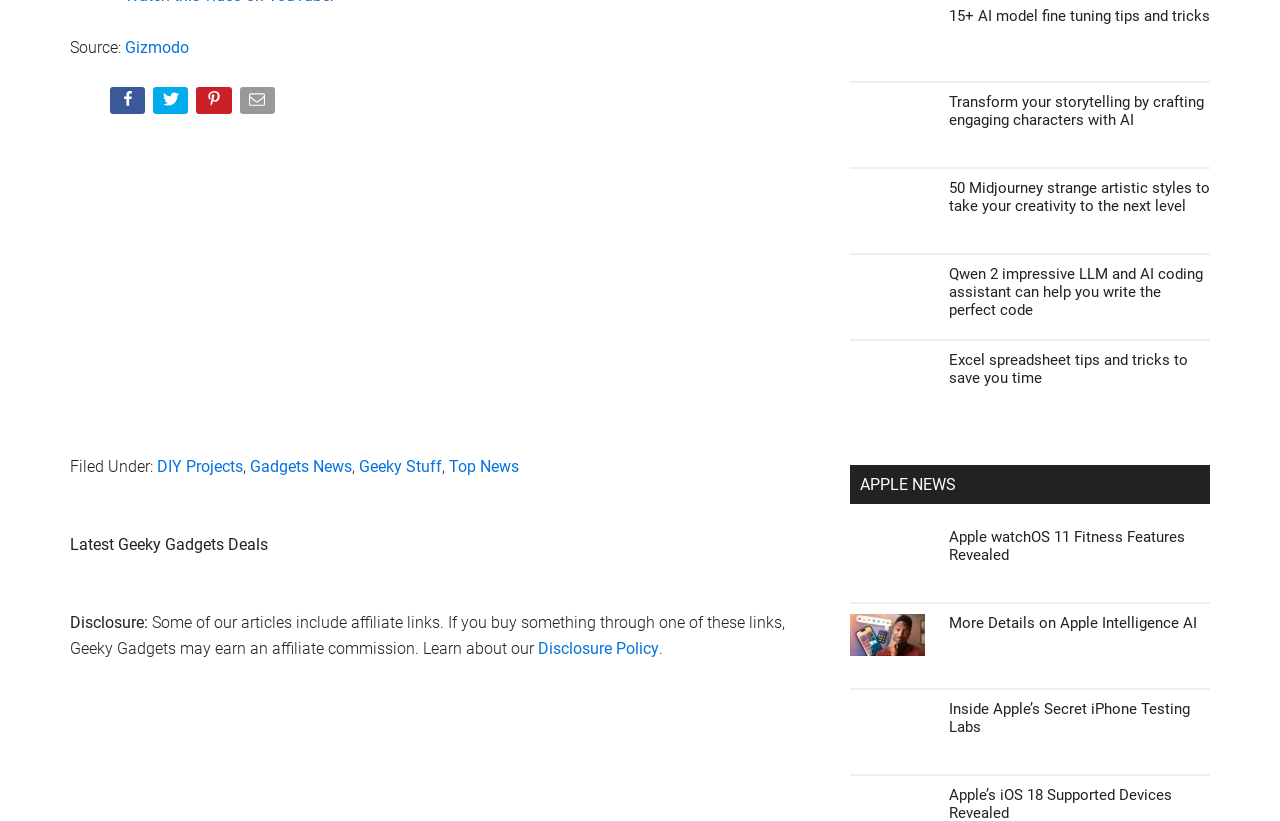Pinpoint the bounding box coordinates of the clickable area necessary to execute the following instruction: "Read the article '15+ AI model fine tuning tips and tricks'". The coordinates should be given as four float numbers between 0 and 1, namely [left, top, right, bottom].

[0.664, 0.009, 0.945, 0.031]